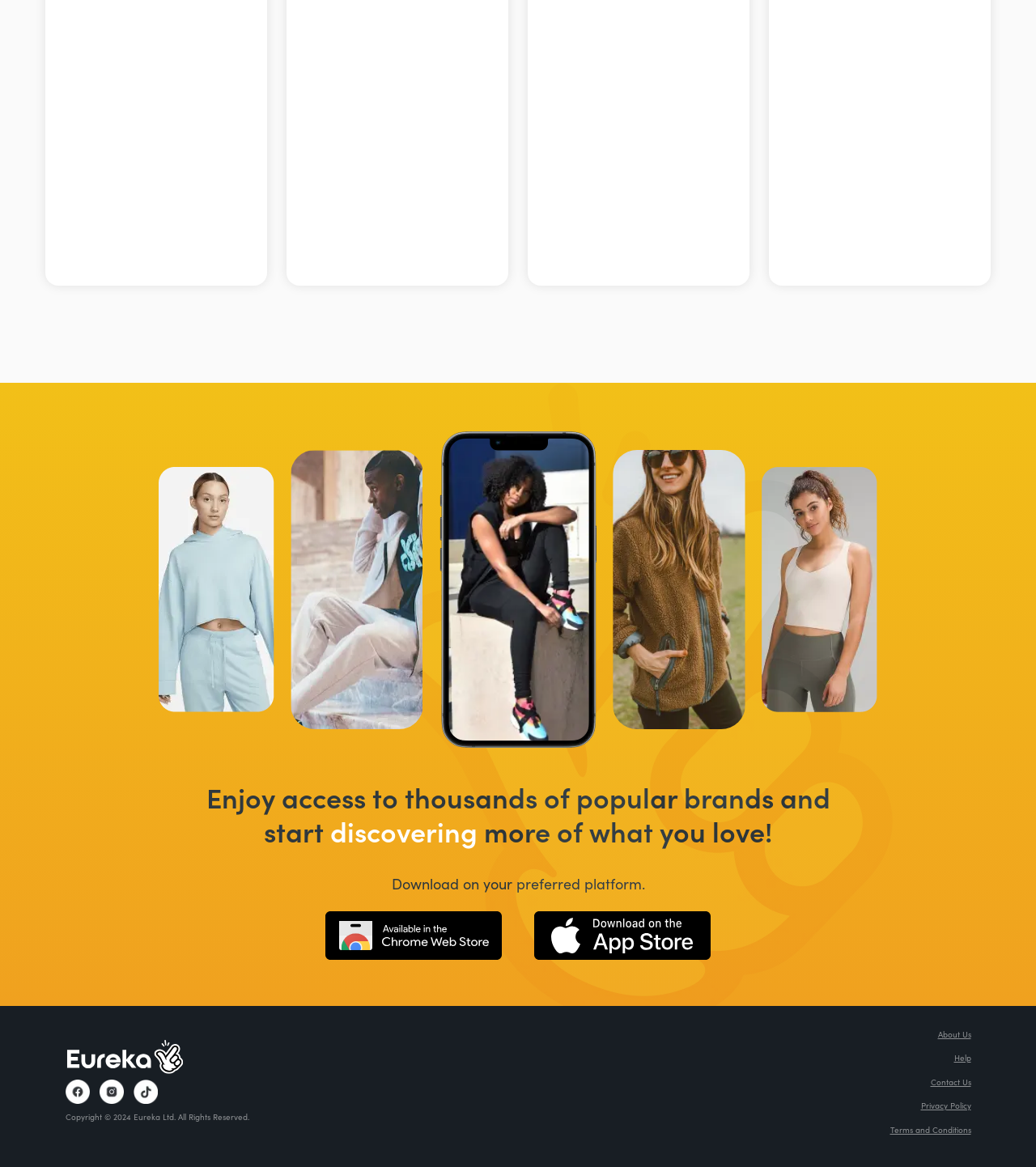Please pinpoint the bounding box coordinates for the region I should click to adhere to this instruction: "View Eureka on Instagram".

[0.096, 0.925, 0.119, 0.946]